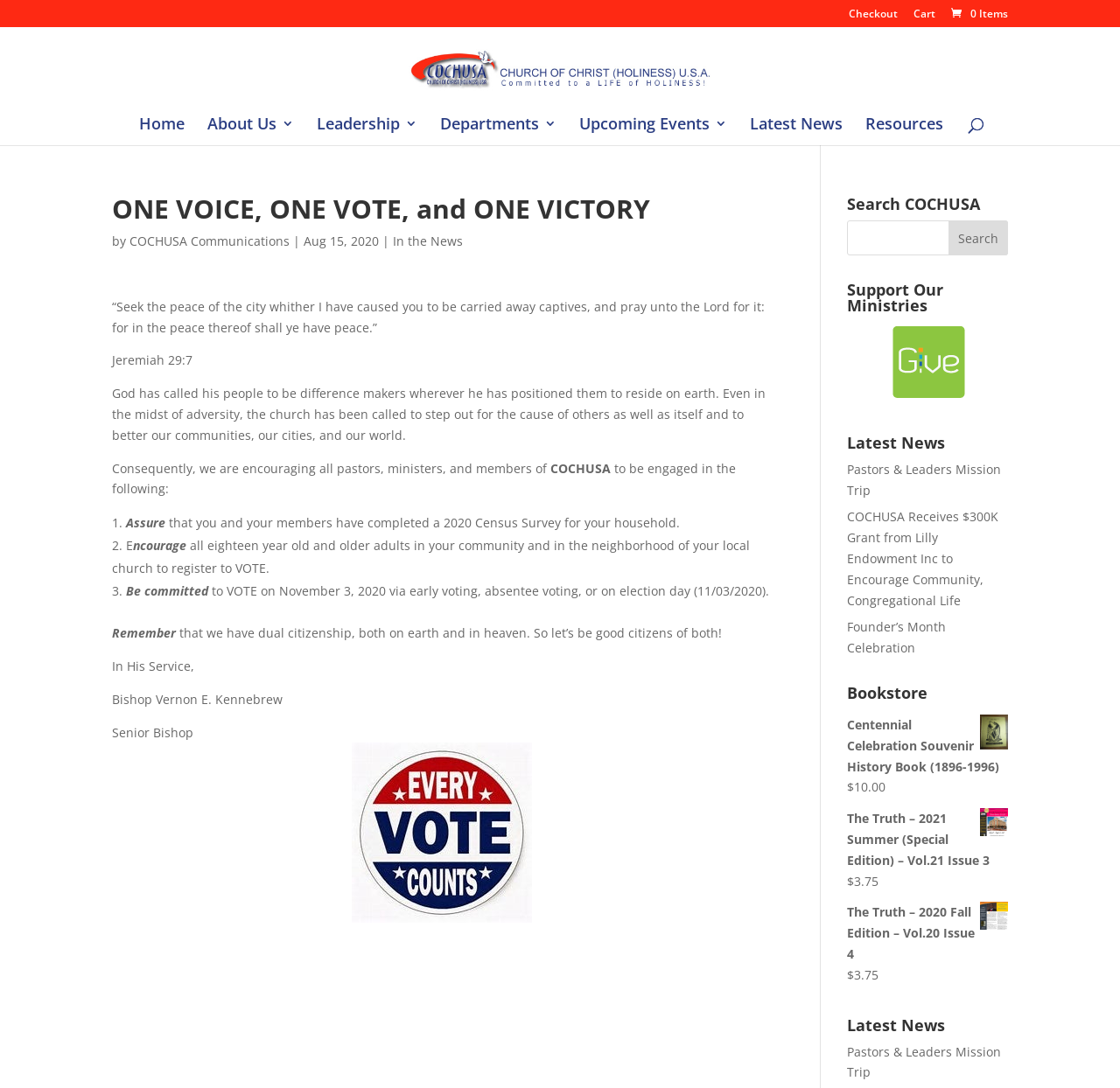Find the bounding box coordinates of the element to click in order to complete this instruction: "Support Our Ministries through Givelify". The bounding box coordinates must be four float numbers between 0 and 1, denoted as [left, top, right, bottom].

[0.792, 0.358, 0.865, 0.373]